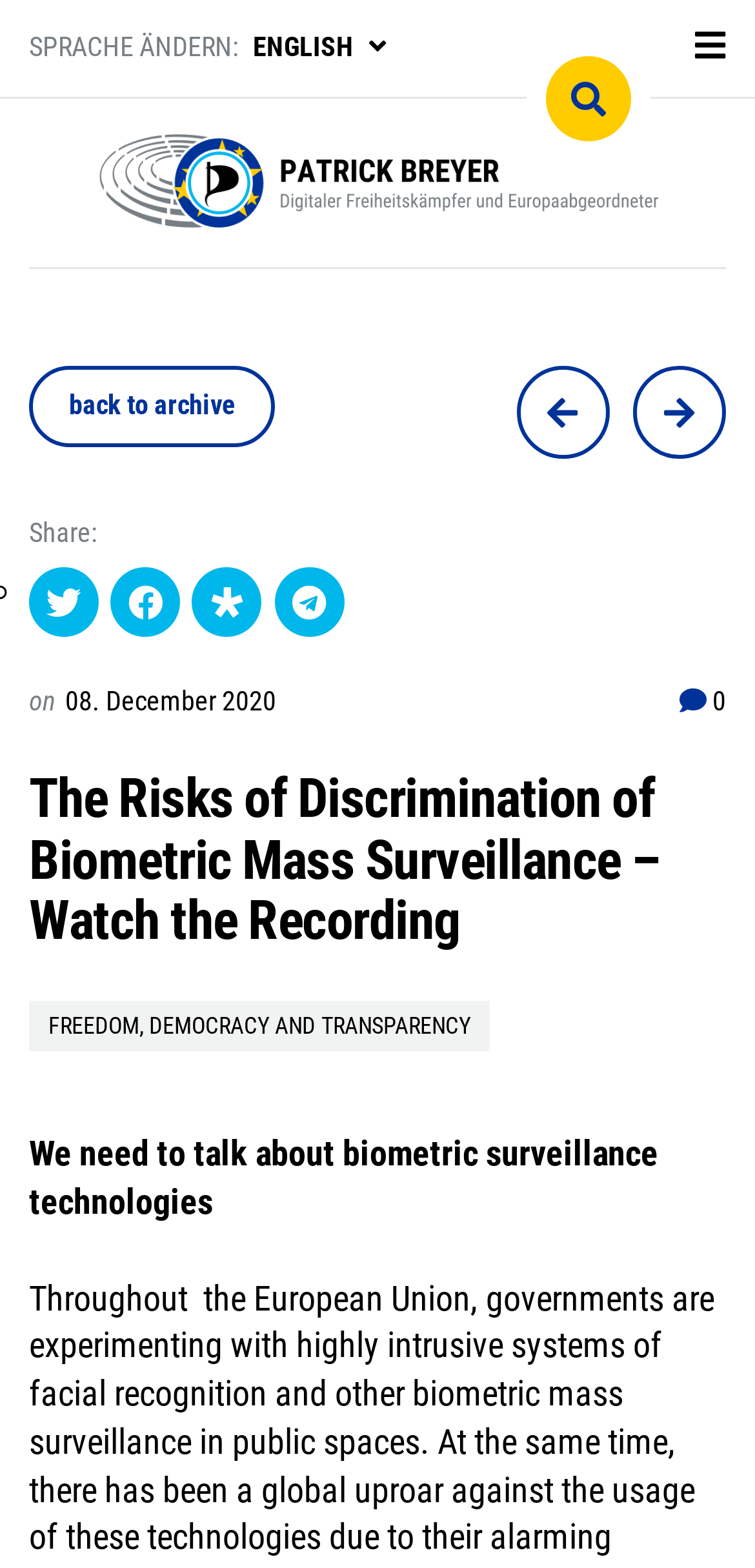Given the description: "back to archive", determine the bounding box coordinates of the UI element. The coordinates should be formatted as four float numbers between 0 and 1, [left, top, right, bottom].

[0.038, 0.233, 0.365, 0.285]